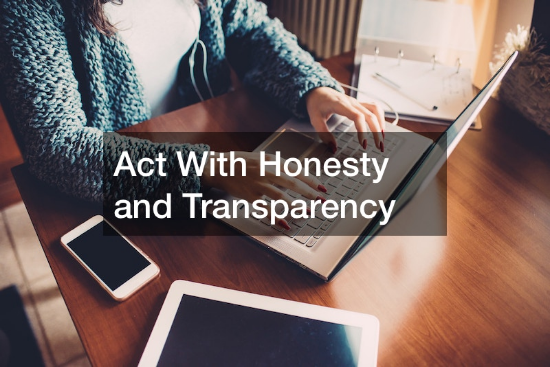Explain what is happening in the image with as much detail as possible.

The image captures a person engaging with a laptop on a wooden desk, highlighting the importance of operating with integrity in business. The accompanying text, "Act With Honesty and Transparency," reinforces a core principle essential for success in both online and retail environments. Visible are a smartphone and a tablet, suggesting a modern, connected lifestyle. This visual representation emphasizes the need for ethical practices in ecommerce, echoing the article's message about the significance of honesty in all facets of business operations. The warm lighting and cozy sweater add a personal touch, enhancing the theme of trust and authenticity in entrepreneurial endeavors.